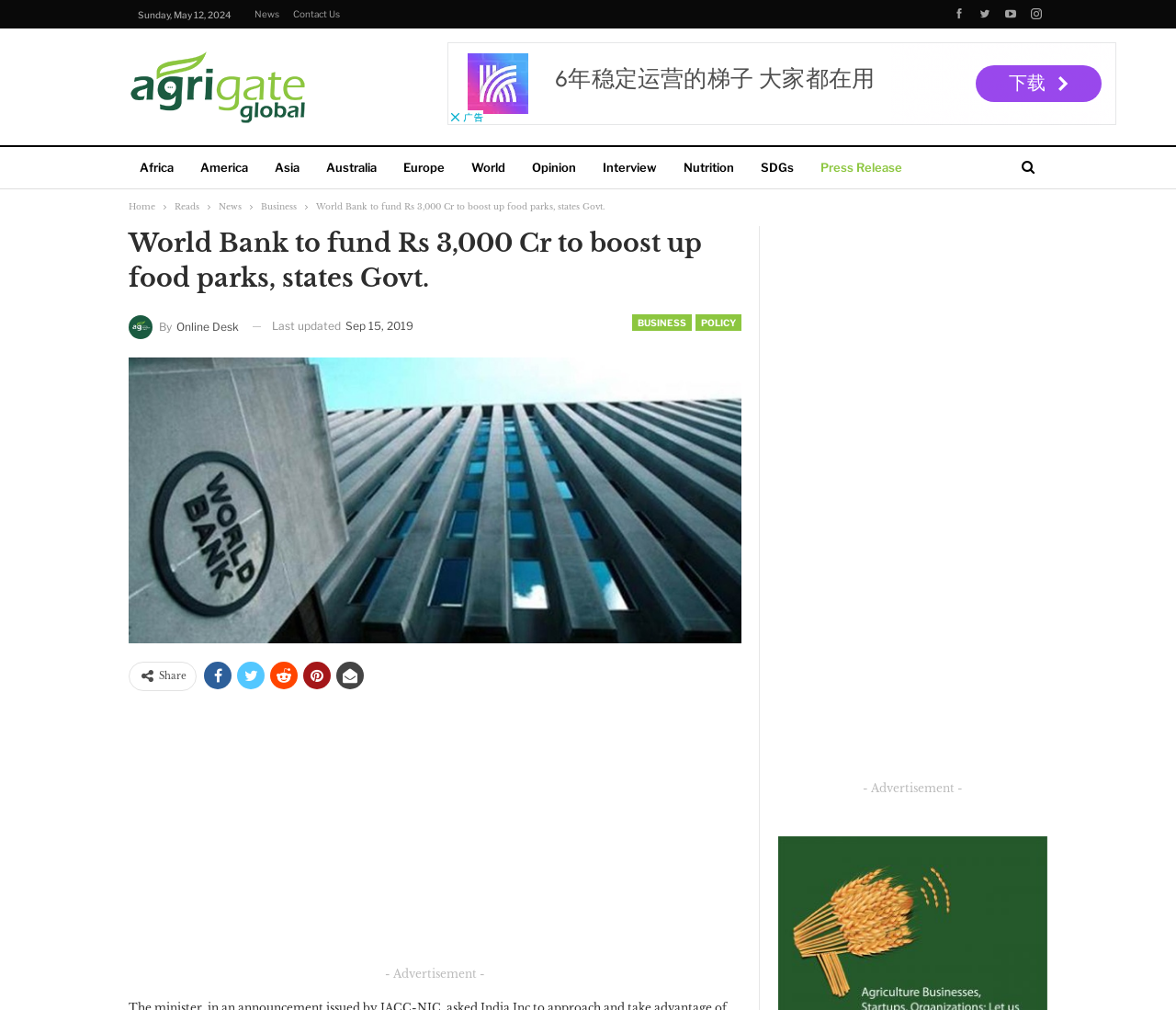Kindly provide the bounding box coordinates of the section you need to click on to fulfill the given instruction: "Read the 'World Bank to fund Rs 3,000 Cr to boost up food parks, states Govt.' article".

[0.269, 0.199, 0.514, 0.209]